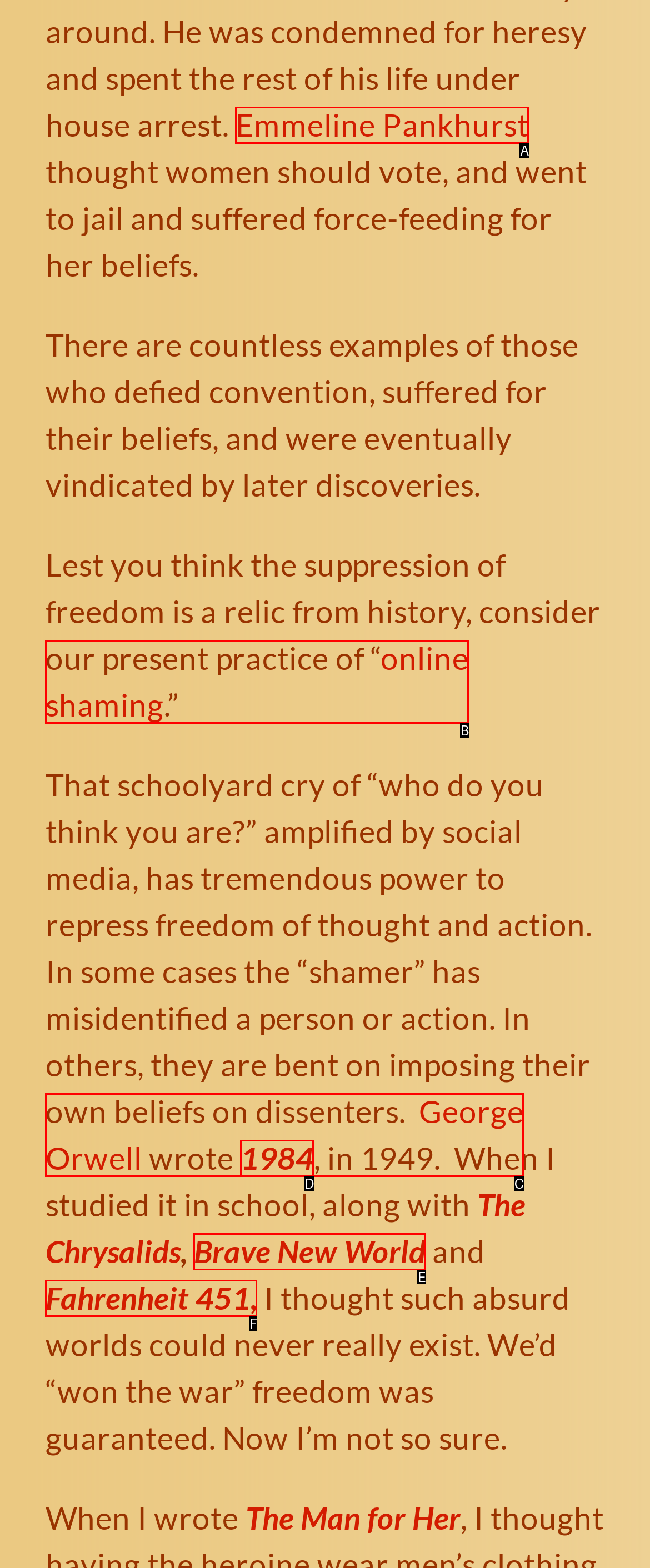Identify the letter of the option that best matches the following description: Brave New World. Respond with the letter directly.

E